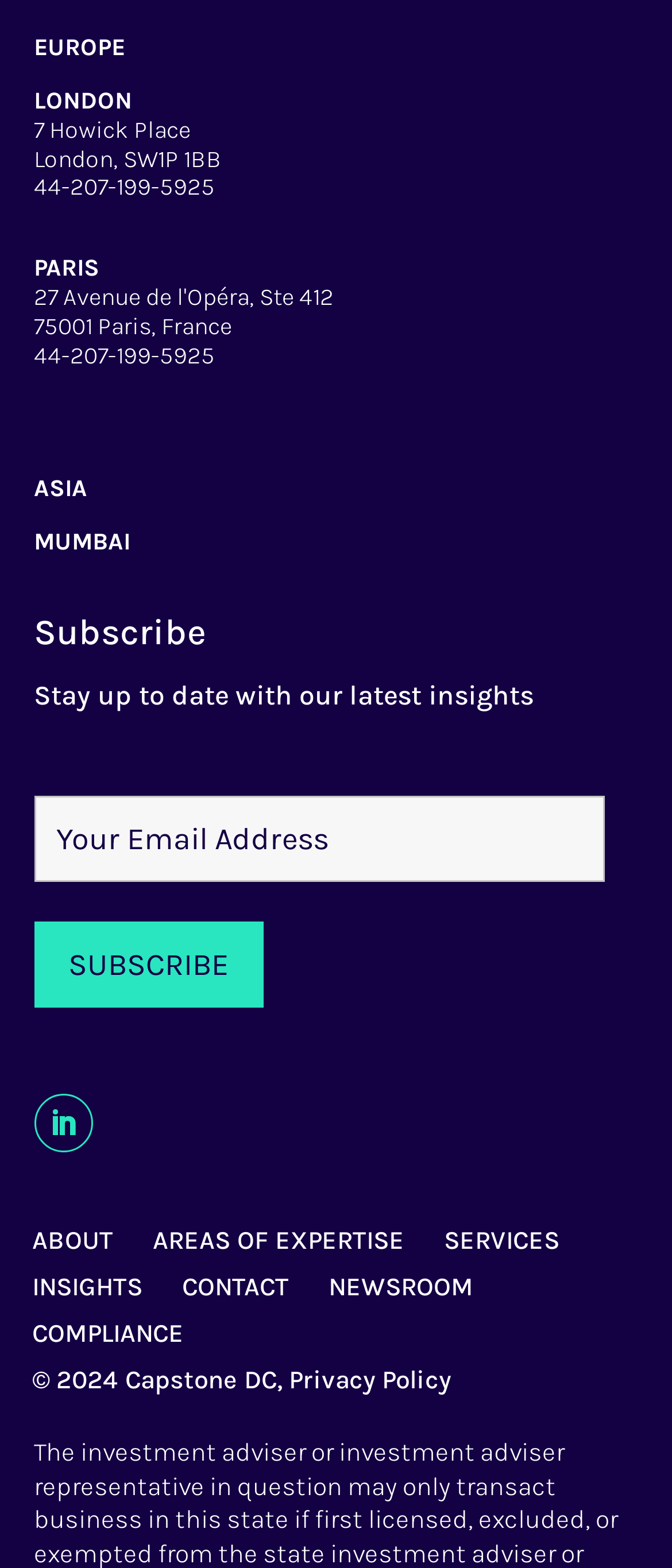How many links are there in the footer section?
Answer the question using a single word or phrase, according to the image.

8